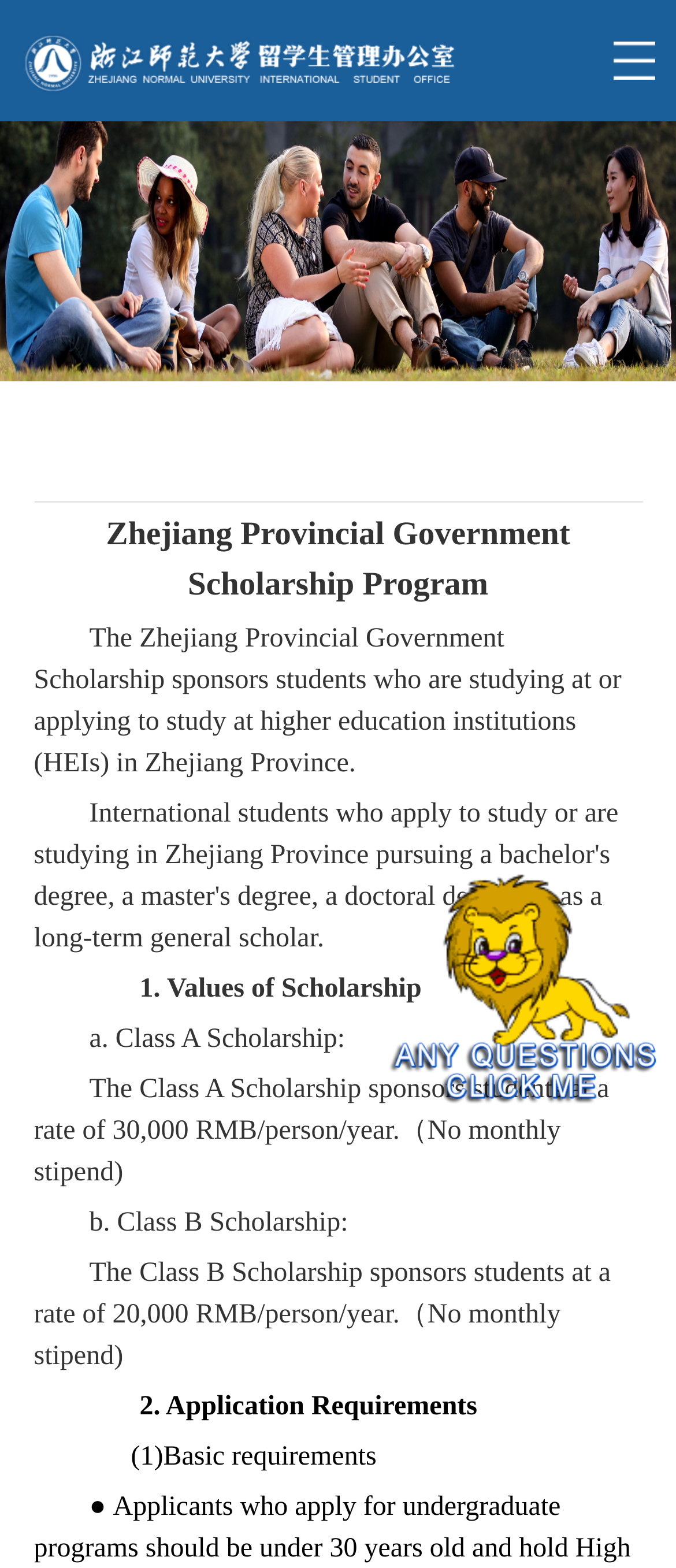Give a succinct answer to this question in a single word or phrase: 
What is the purpose of the scholarship?

Sponsors students